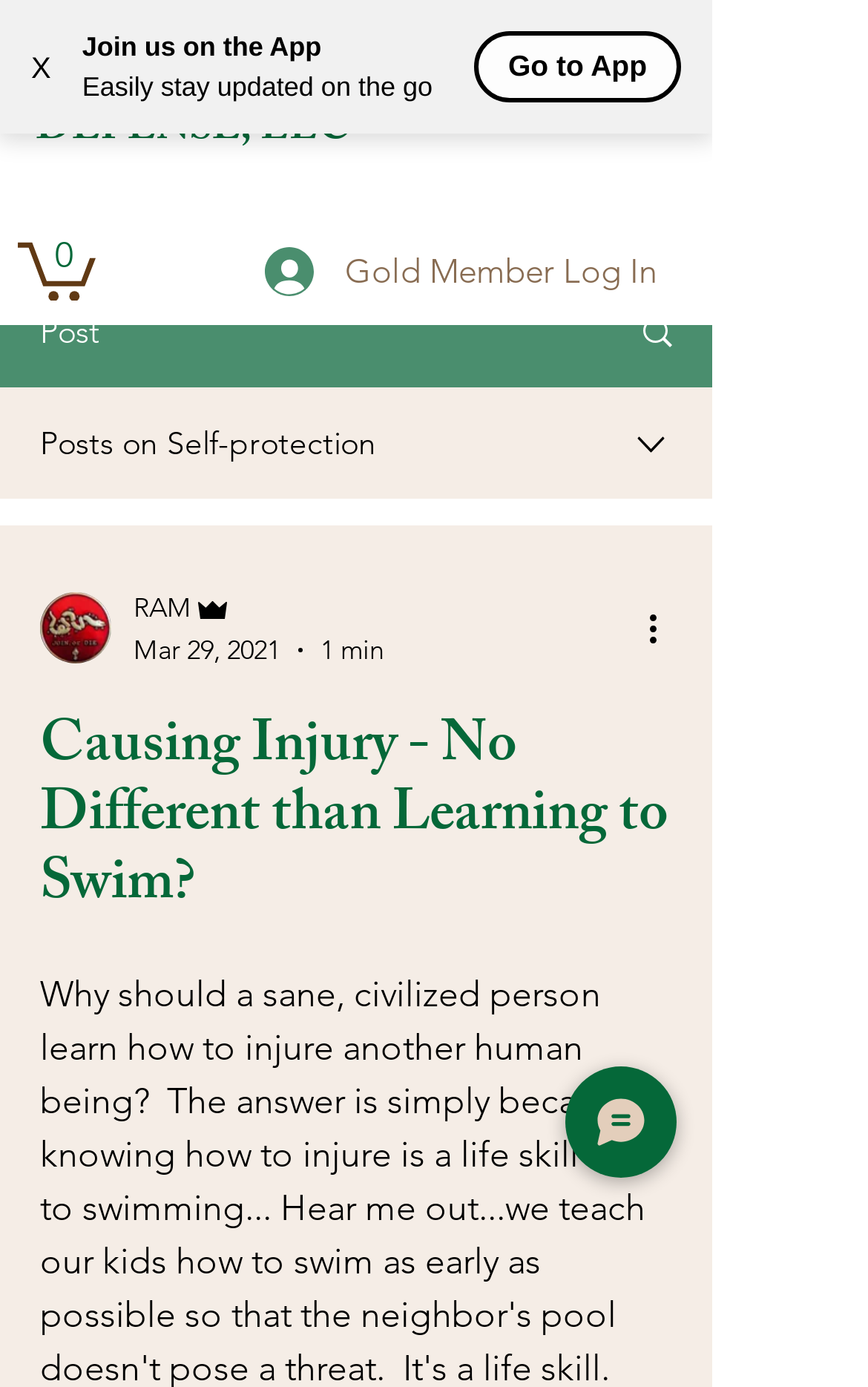Show me the bounding box coordinates of the clickable region to achieve the task as per the instruction: "Go to top of the page".

None